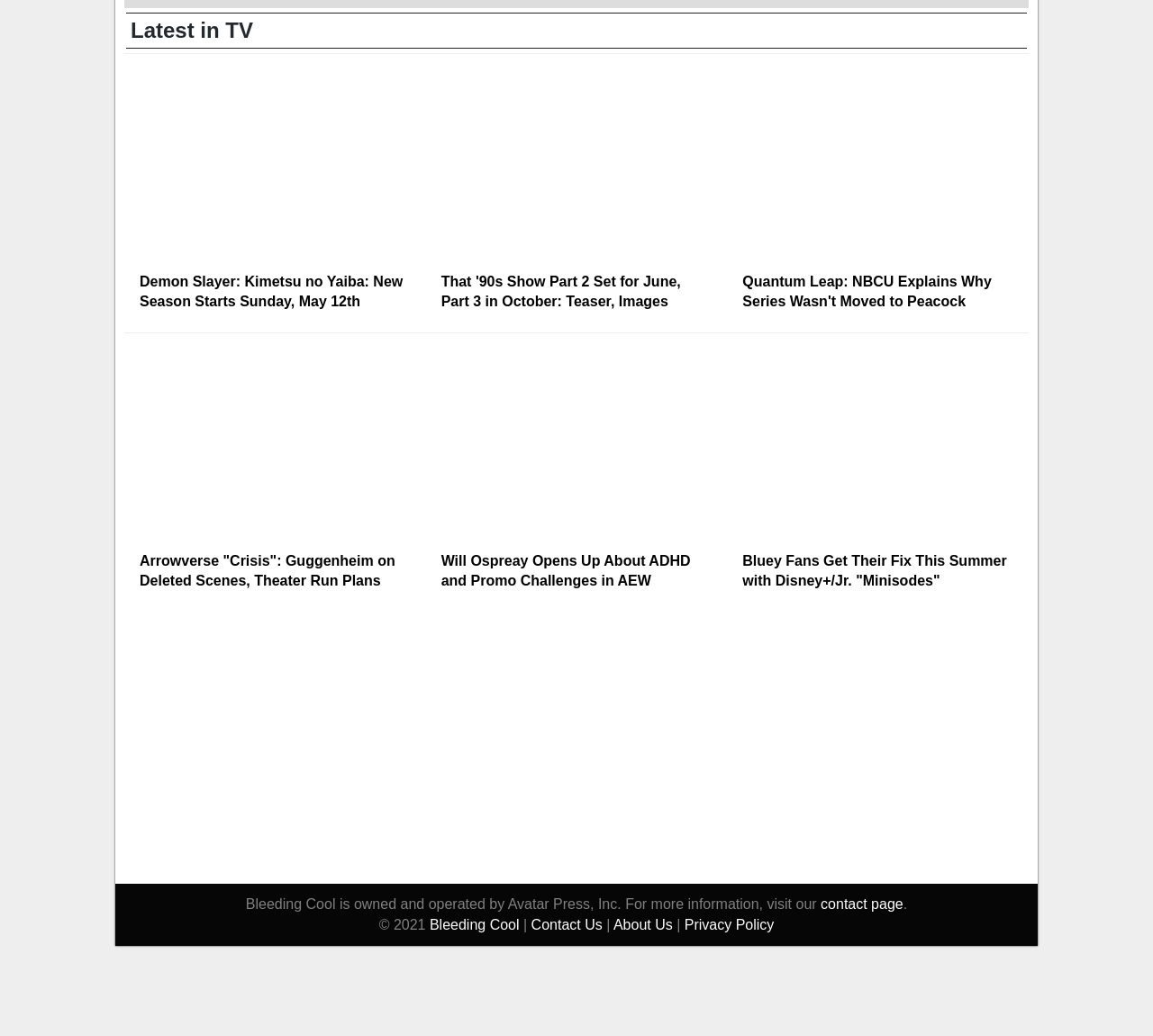Give the bounding box coordinates for the element described as: "Latest in TV".

[0.113, 0.018, 0.22, 0.041]